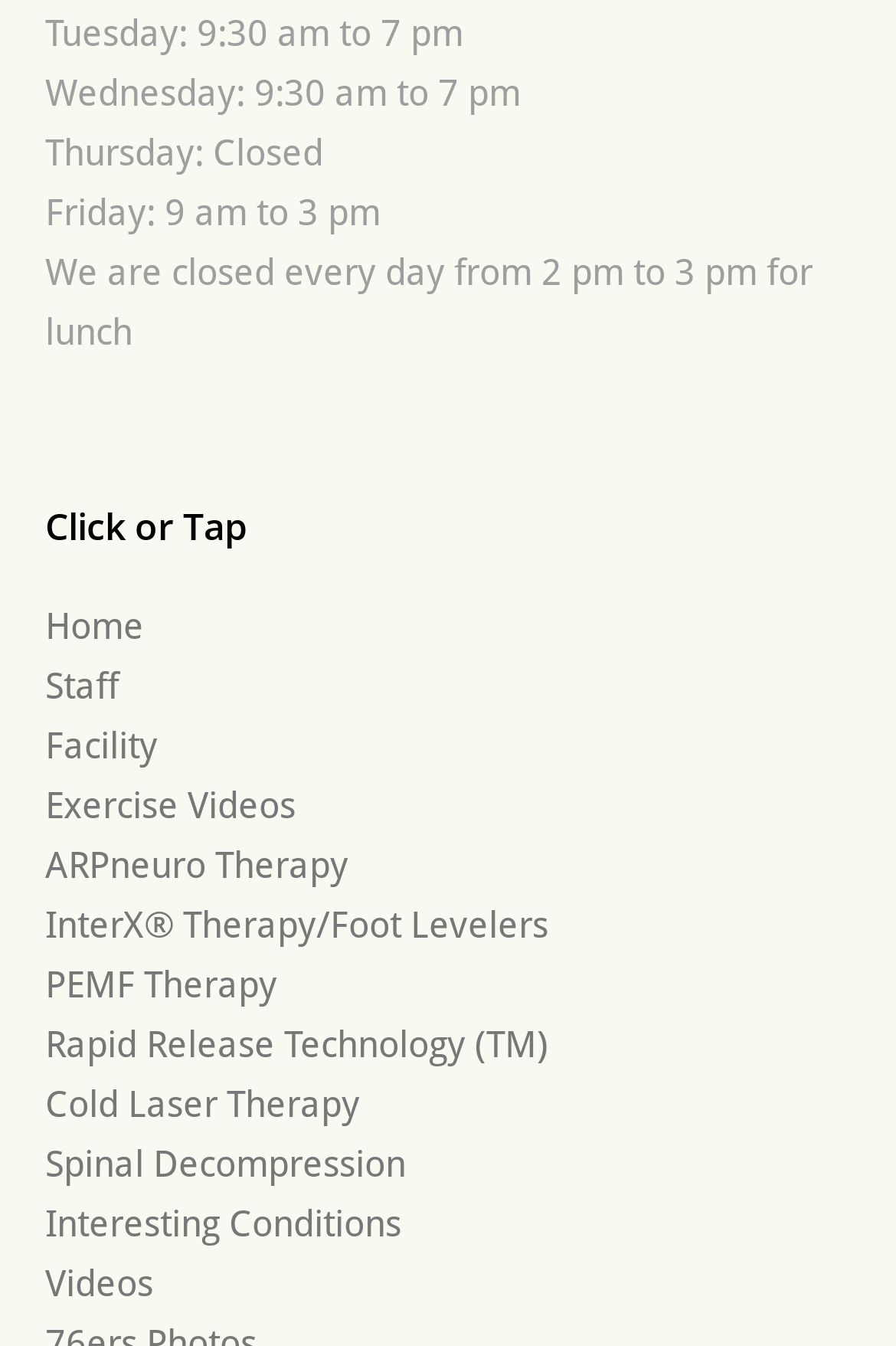Find the bounding box of the UI element described as: "More Info". The bounding box coordinates should be given as four float values between 0 and 1, i.e., [left, top, right, bottom].

None